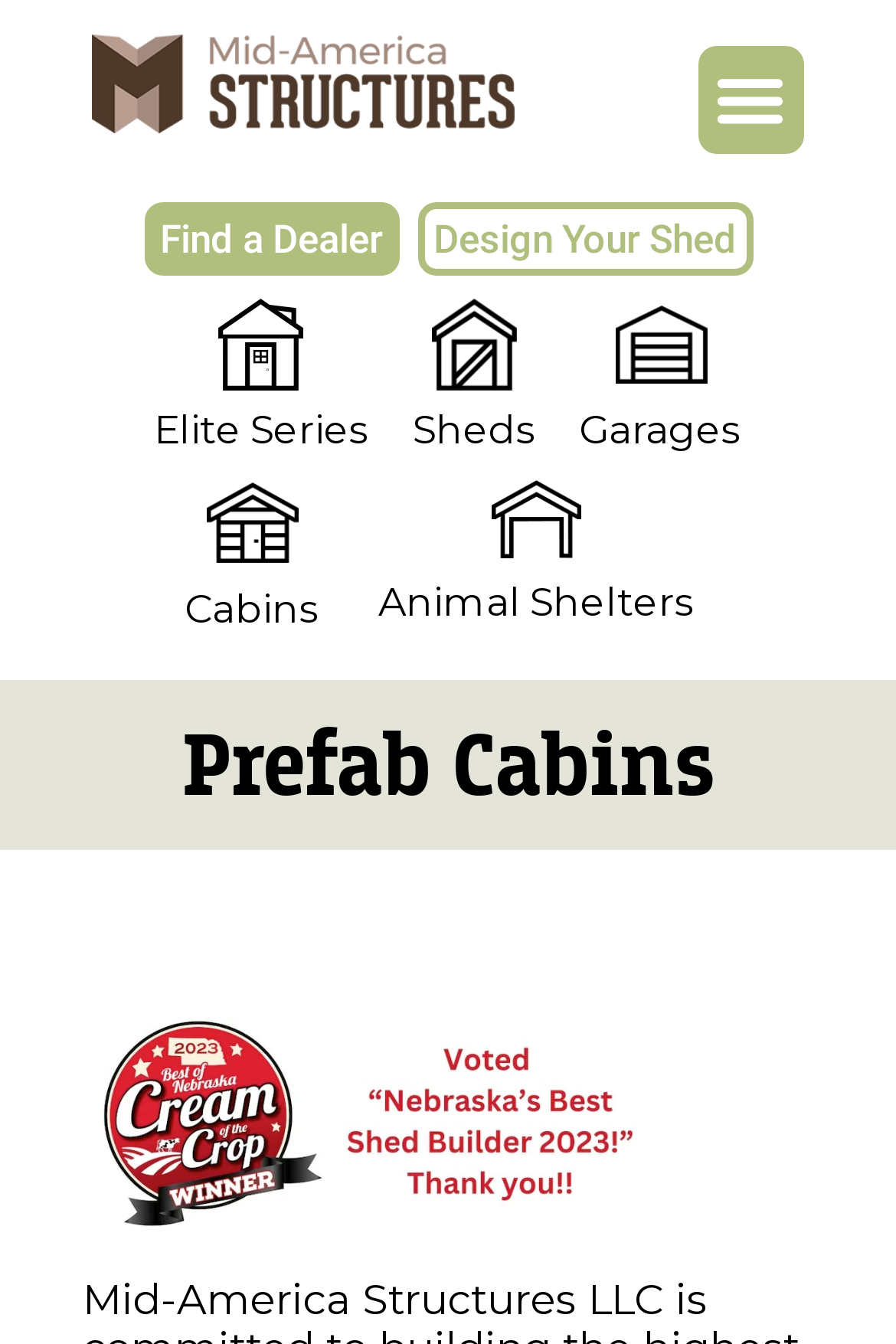How many types of structures are shown?
Look at the image and answer the question using a single word or phrase.

5